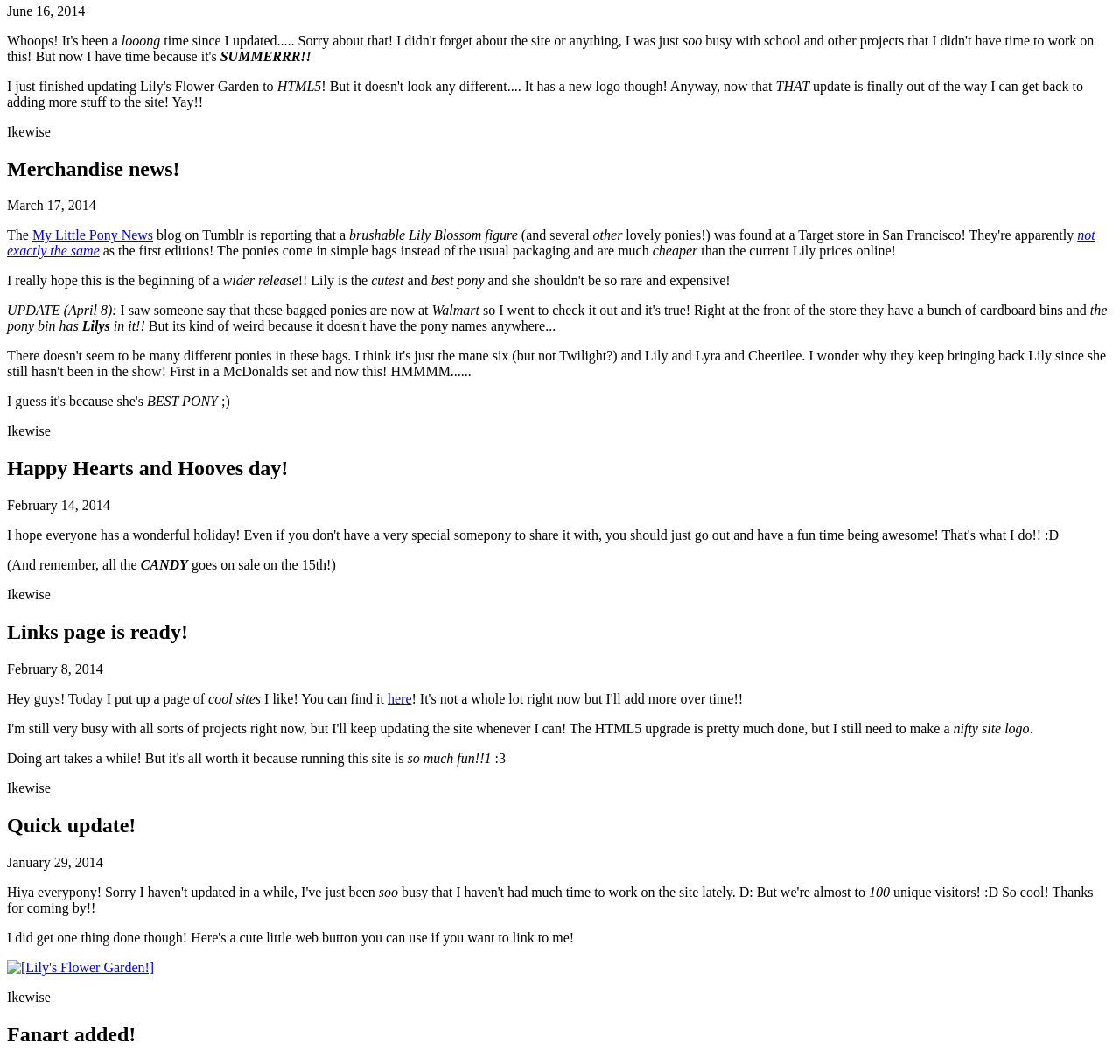What is the date of the first article?
Using the image, provide a detailed and thorough answer to the question.

The first article has a static text element with the date 'June 16, 2014' at the top, indicating the date of the article.